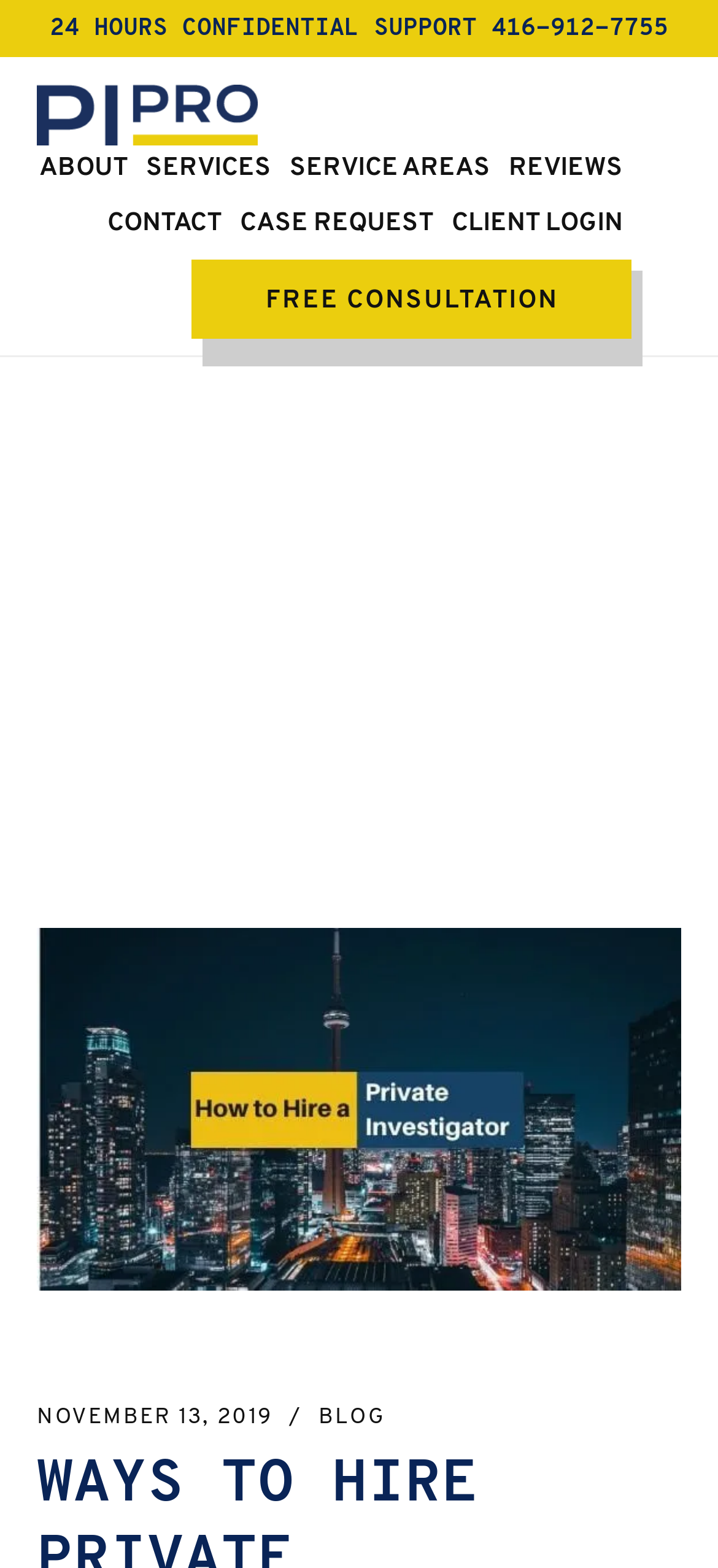Respond with a single word or phrase to the following question:
What is the last service listed under 'MORE SERVICES'?

OSINT | SOCIAL MEDIA INVESTIGATION